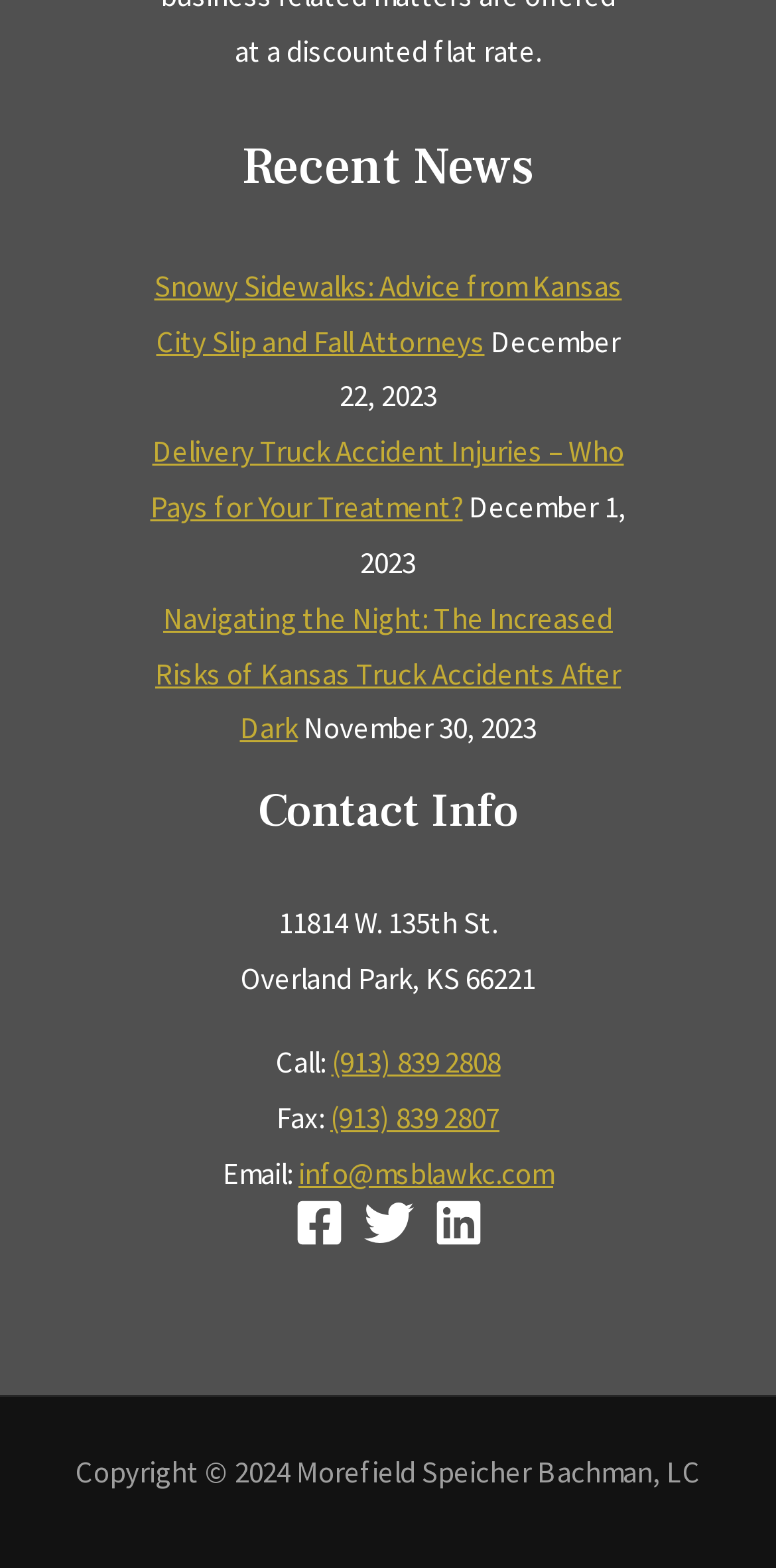Please specify the bounding box coordinates for the clickable region that will help you carry out the instruction: "Read the 'Navigating the Night: The Increased Risks of Kansas Truck Accidents After Dark' article".

[0.2, 0.382, 0.8, 0.476]